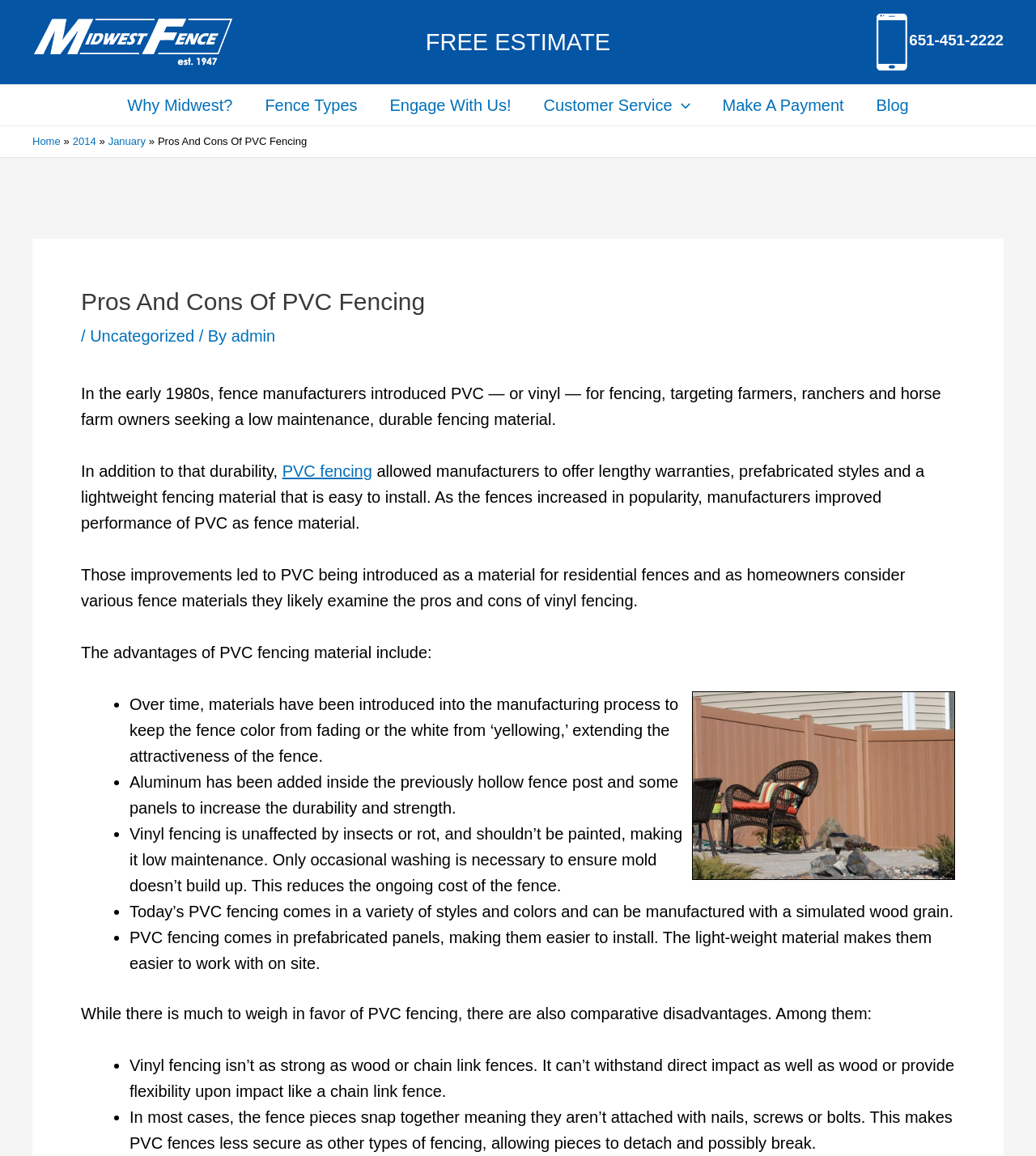Determine the bounding box coordinates for the region that must be clicked to execute the following instruction: "Call the phone number".

[0.878, 0.027, 0.969, 0.042]